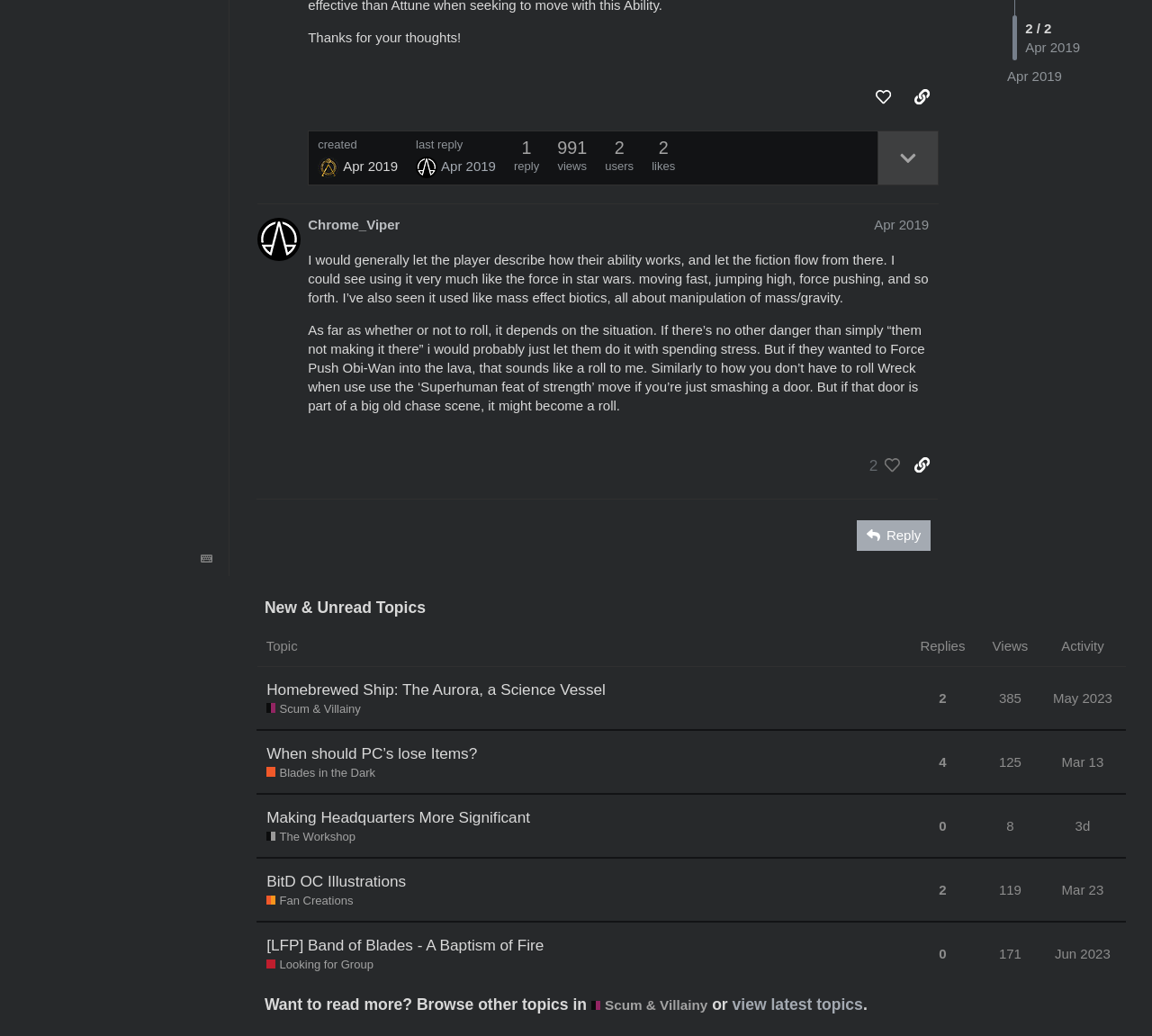Bounding box coordinates are specified in the format (top-left x, top-left y, bottom-right x, bottom-right y). All values are floating point numbers bounded between 0 and 1. Please provide the bounding box coordinate of the region this sentence describes: last reply Apr 2019

[0.361, 0.134, 0.43, 0.169]